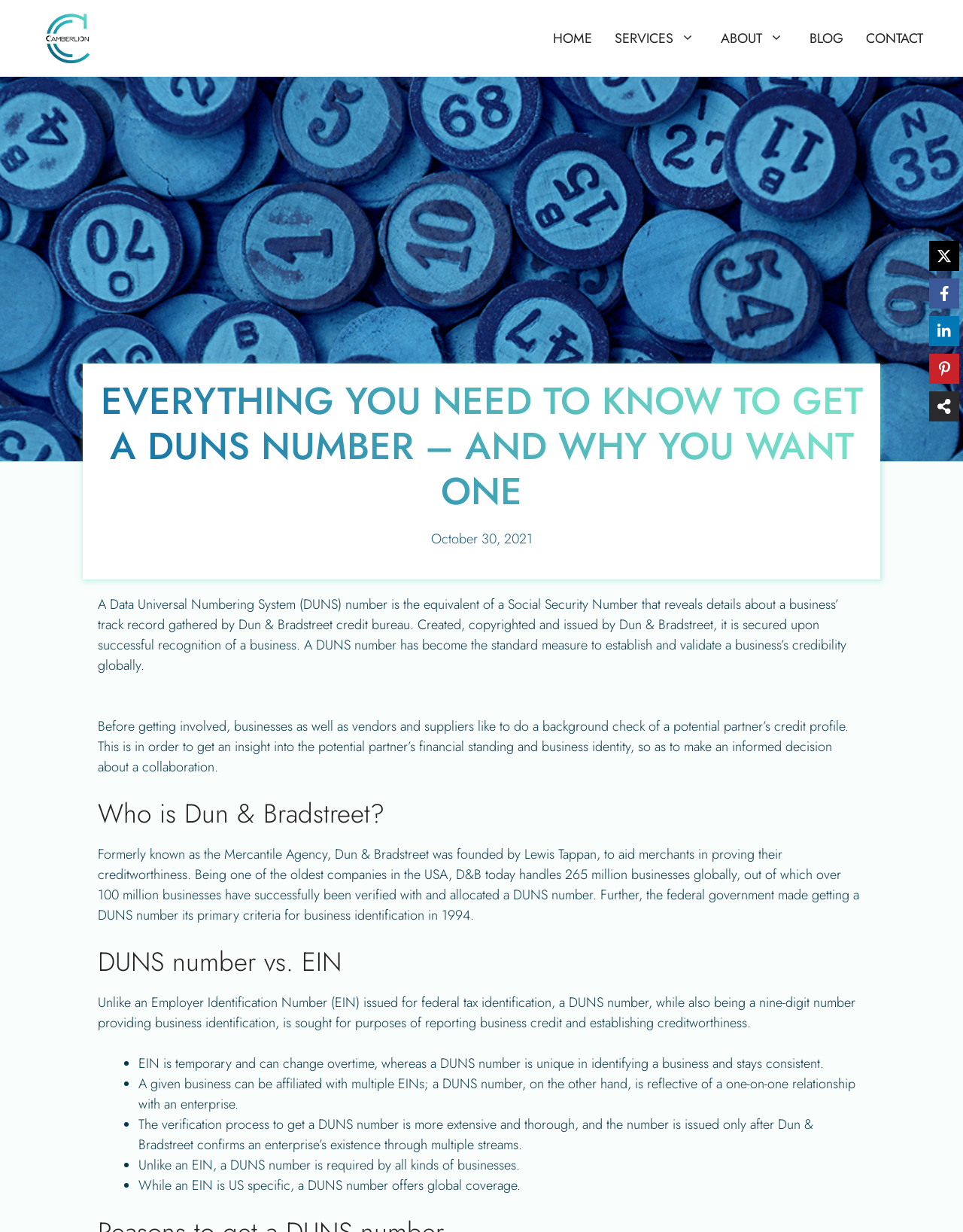Refer to the image and provide an in-depth answer to the question: 
What is a DUNS number equivalent to for a business?

According to the webpage, a DUNS number is equivalent to a Social Security Number for a business, revealing details about a business' track record gathered by Dun & Bradstreet credit bureau.